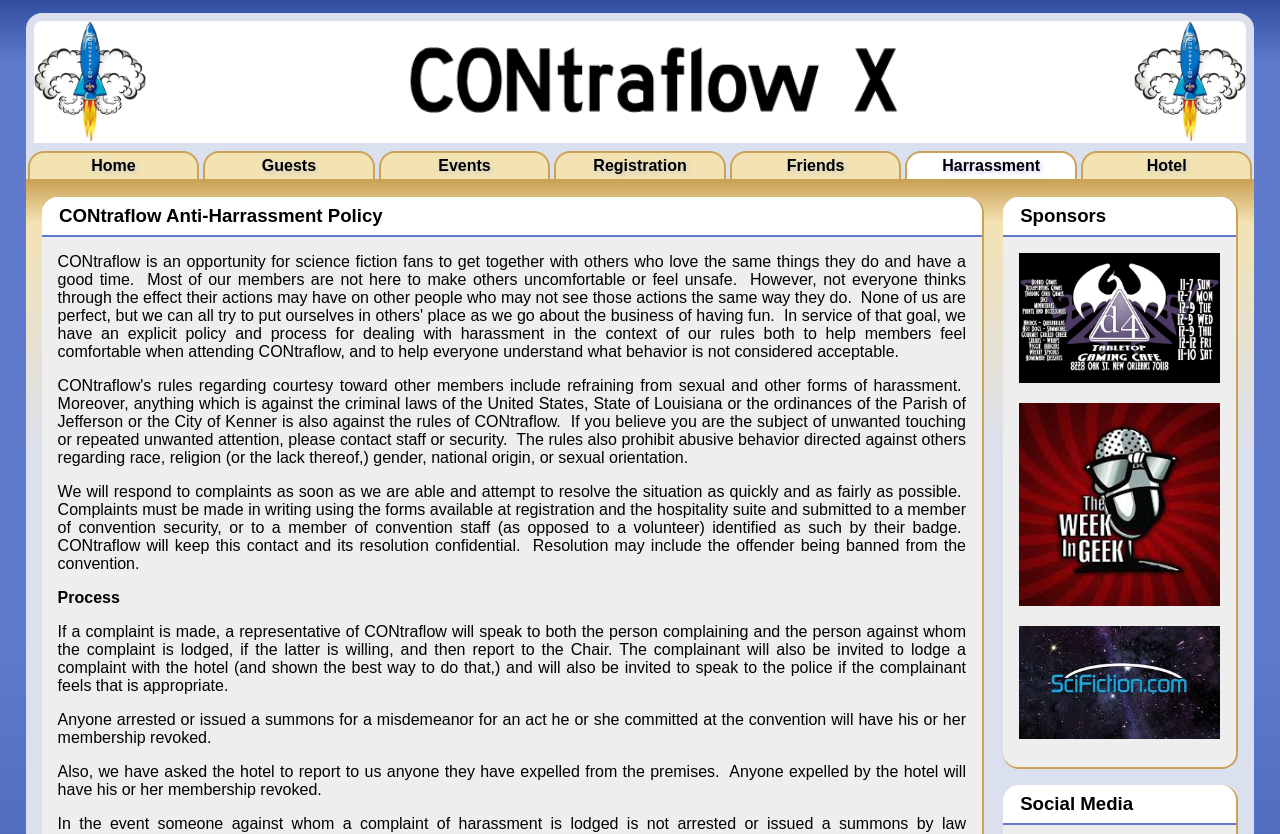Locate the bounding box coordinates of the item that should be clicked to fulfill the instruction: "Check out the d4 Tabletop Gaming Café sponsor".

[0.796, 0.443, 0.953, 0.463]